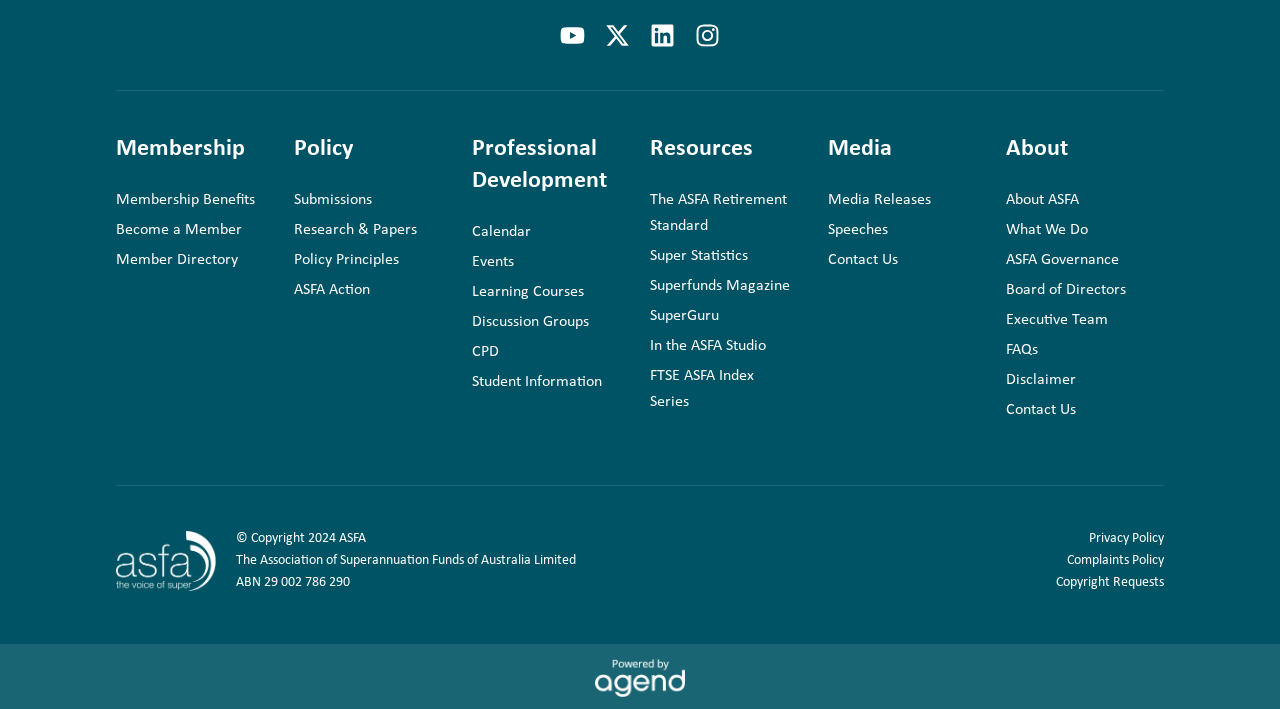Kindly provide the bounding box coordinates of the section you need to click on to fulfill the given instruction: "Check the ASFA Retirement Standard".

[0.508, 0.261, 0.62, 0.34]